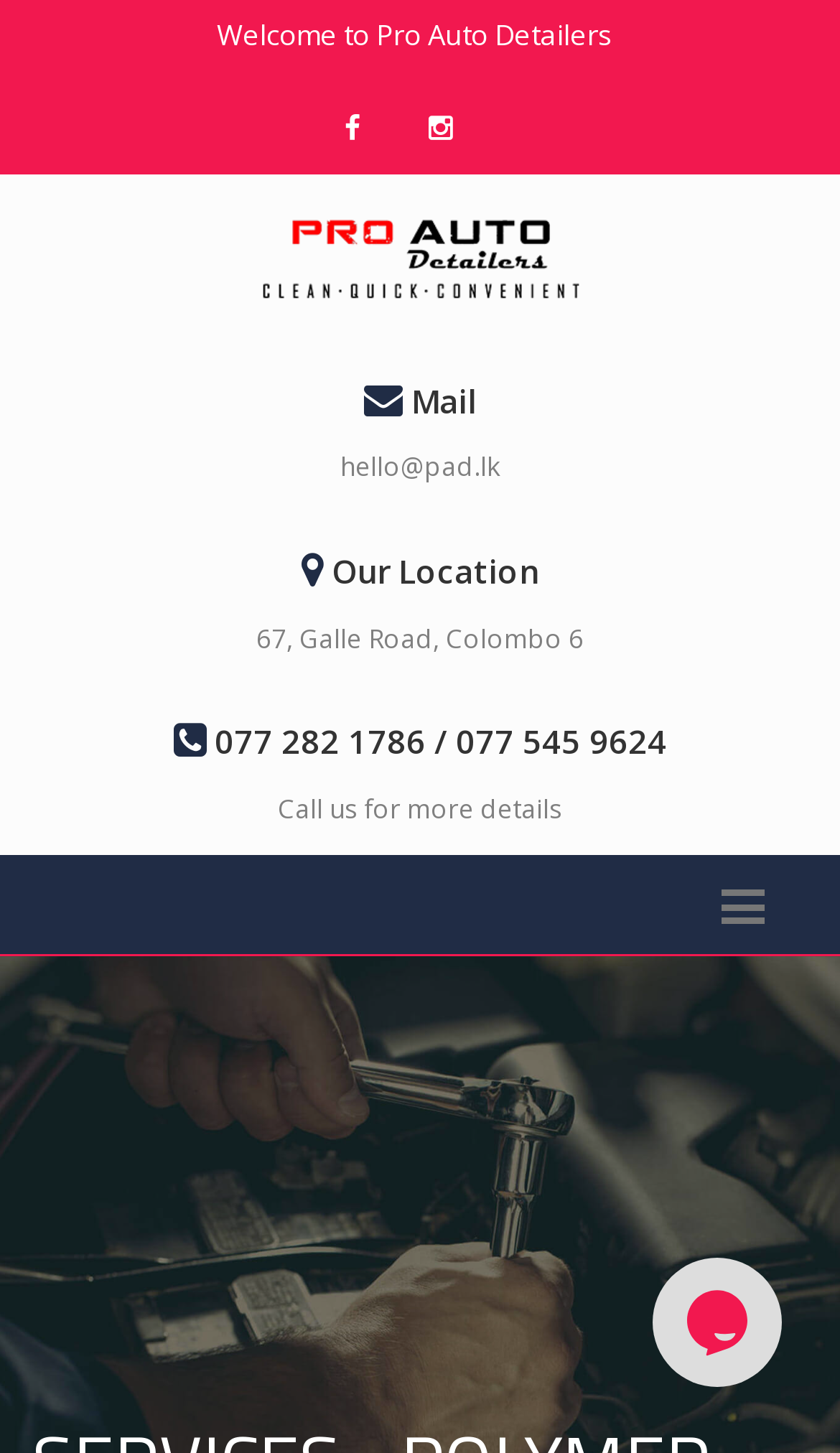What is the email address of the auto detailers?
Could you answer the question in a detailed manner, providing as much information as possible?

I found a link element with the text 'hello@pad.lk' which is likely to be the email address of the auto detailers. This element is located below the 'Mail' StaticText element, which further supports this conclusion.